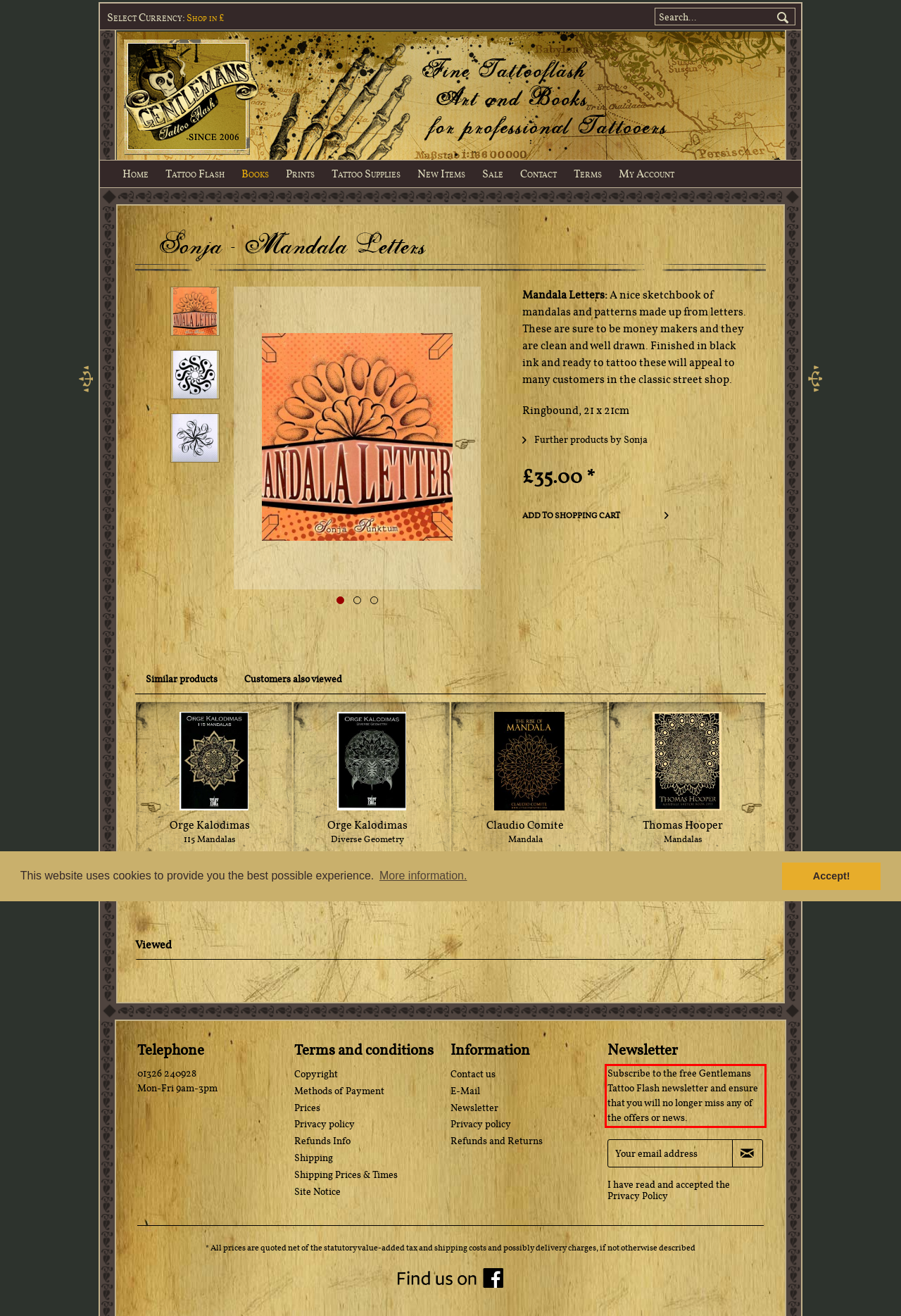You are given a screenshot of a webpage with a UI element highlighted by a red bounding box. Please perform OCR on the text content within this red bounding box.

Subscribe to the free Gentlemans Tattoo Flash newsletter and ensure that you will no longer miss any of the offers or news.